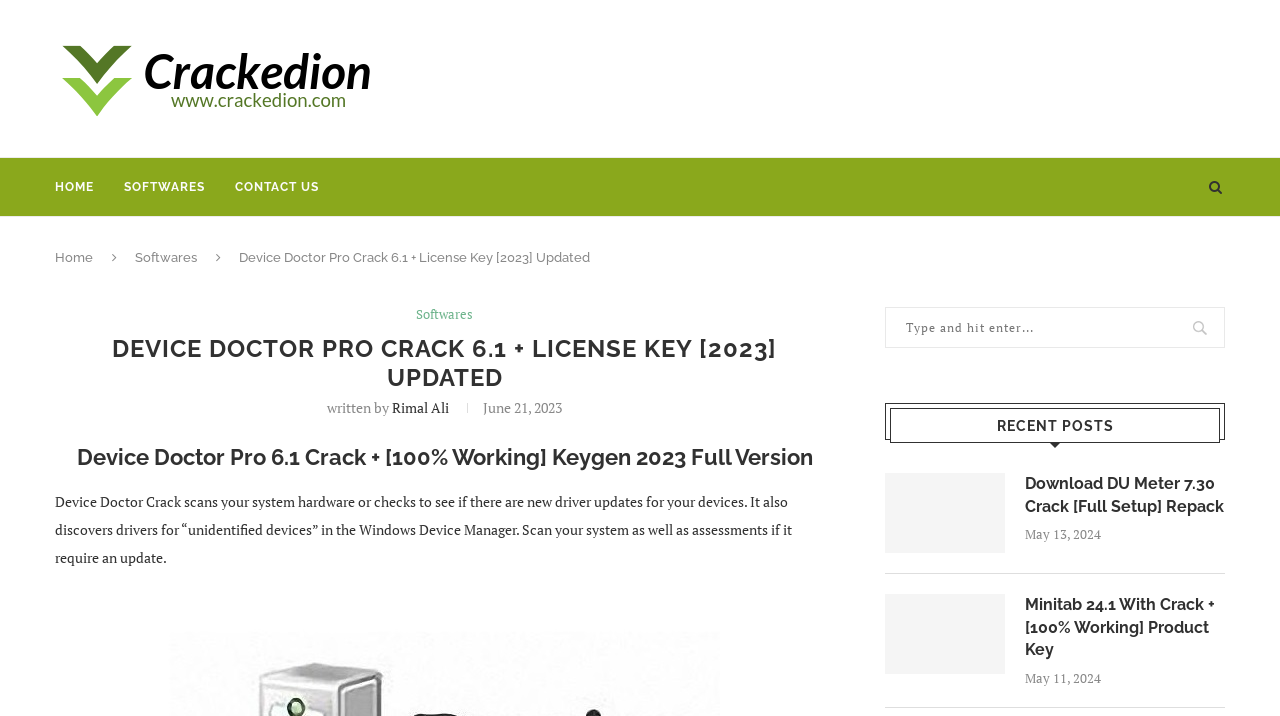Determine which piece of text is the heading of the webpage and provide it.

DEVICE DOCTOR PRO CRACK 6.1 + LICENSE KEY [2023] UPDATED